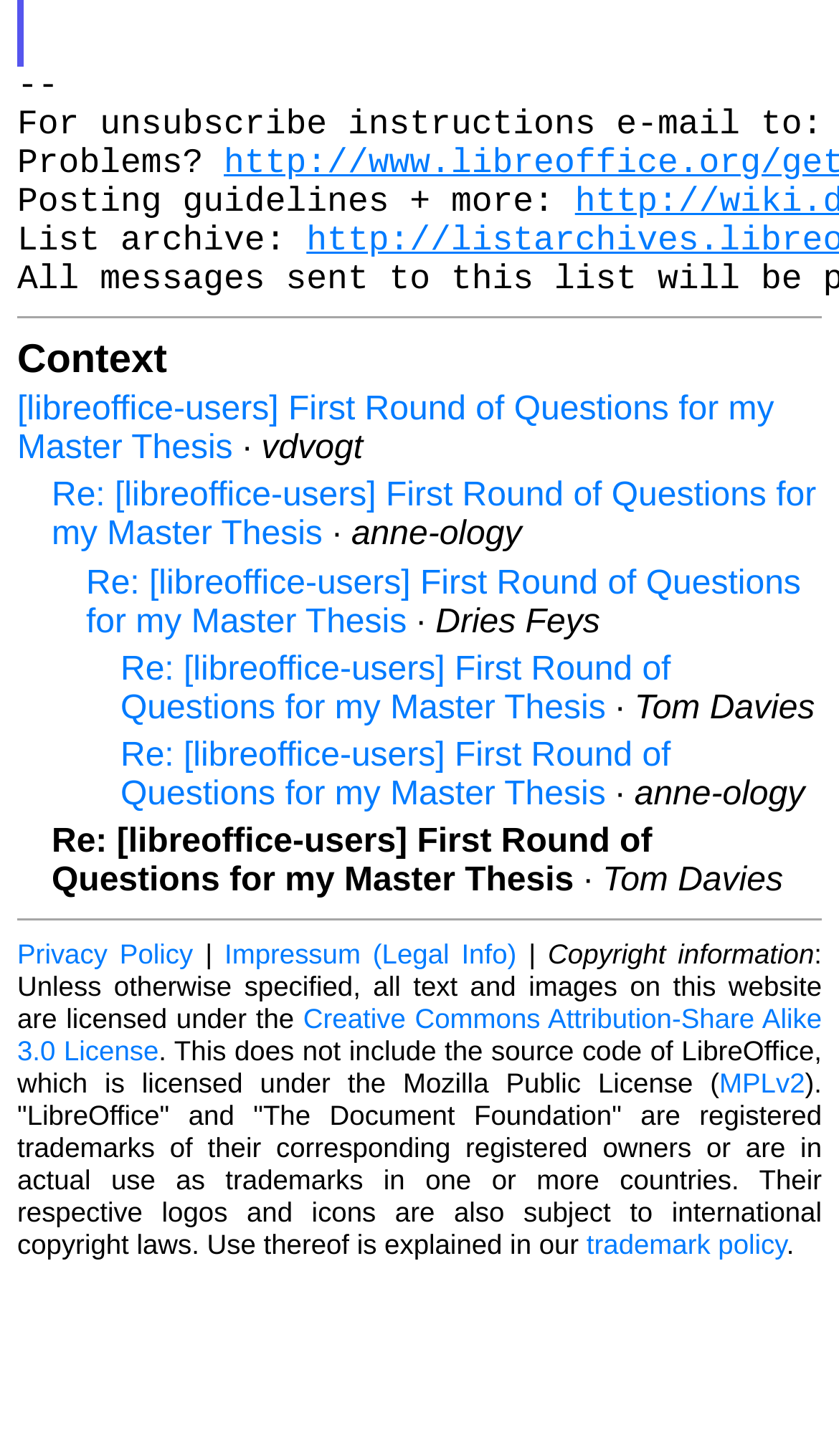Calculate the bounding box coordinates for the UI element based on the following description: "MPLv2". Ensure the coordinates are four float numbers between 0 and 1, i.e., [left, top, right, bottom].

[0.857, 0.856, 0.959, 0.878]